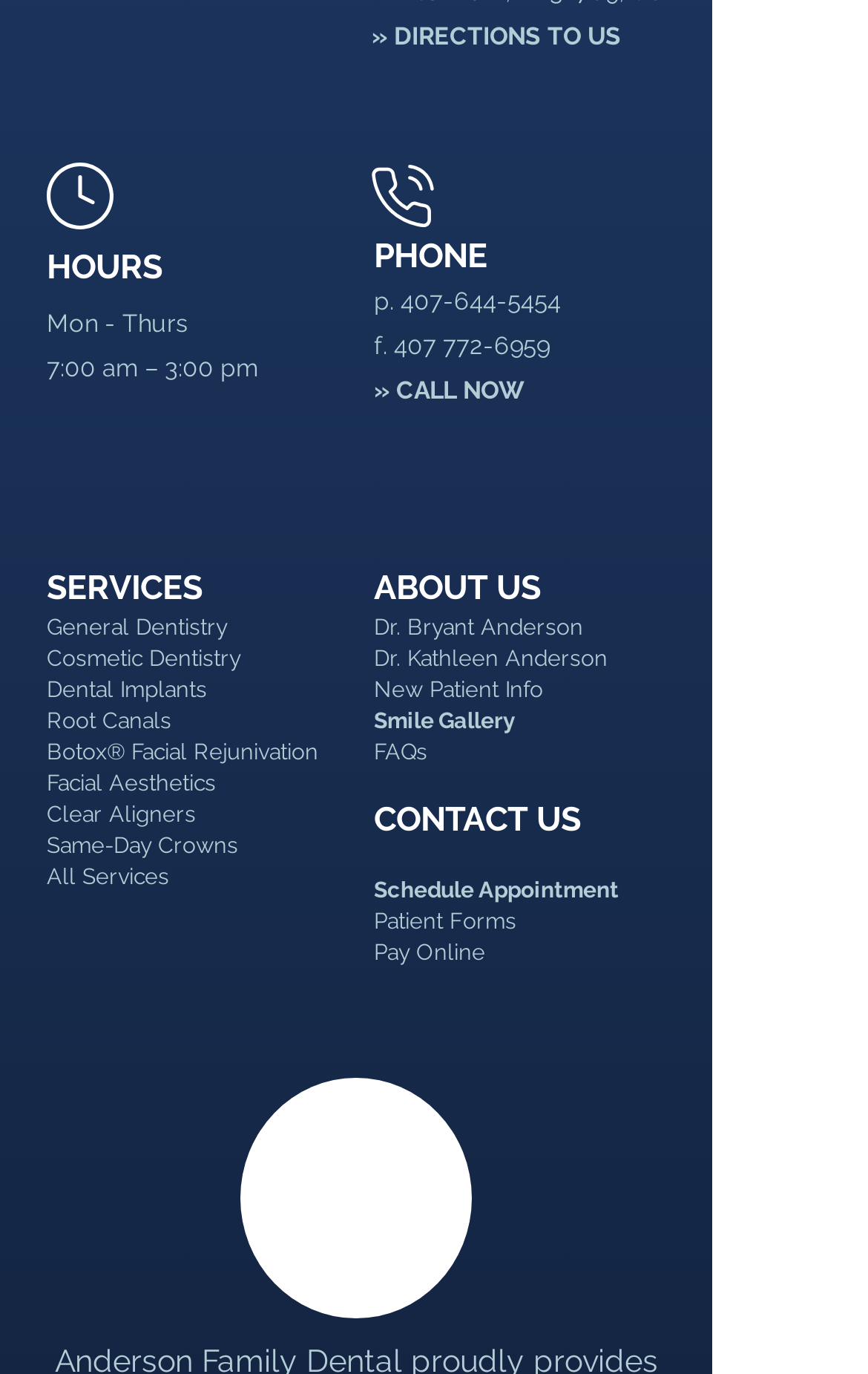Determine the bounding box coordinates for the area that needs to be clicked to fulfill this task: "View Food Thawing Machine". The coordinates must be given as four float numbers between 0 and 1, i.e., [left, top, right, bottom].

None